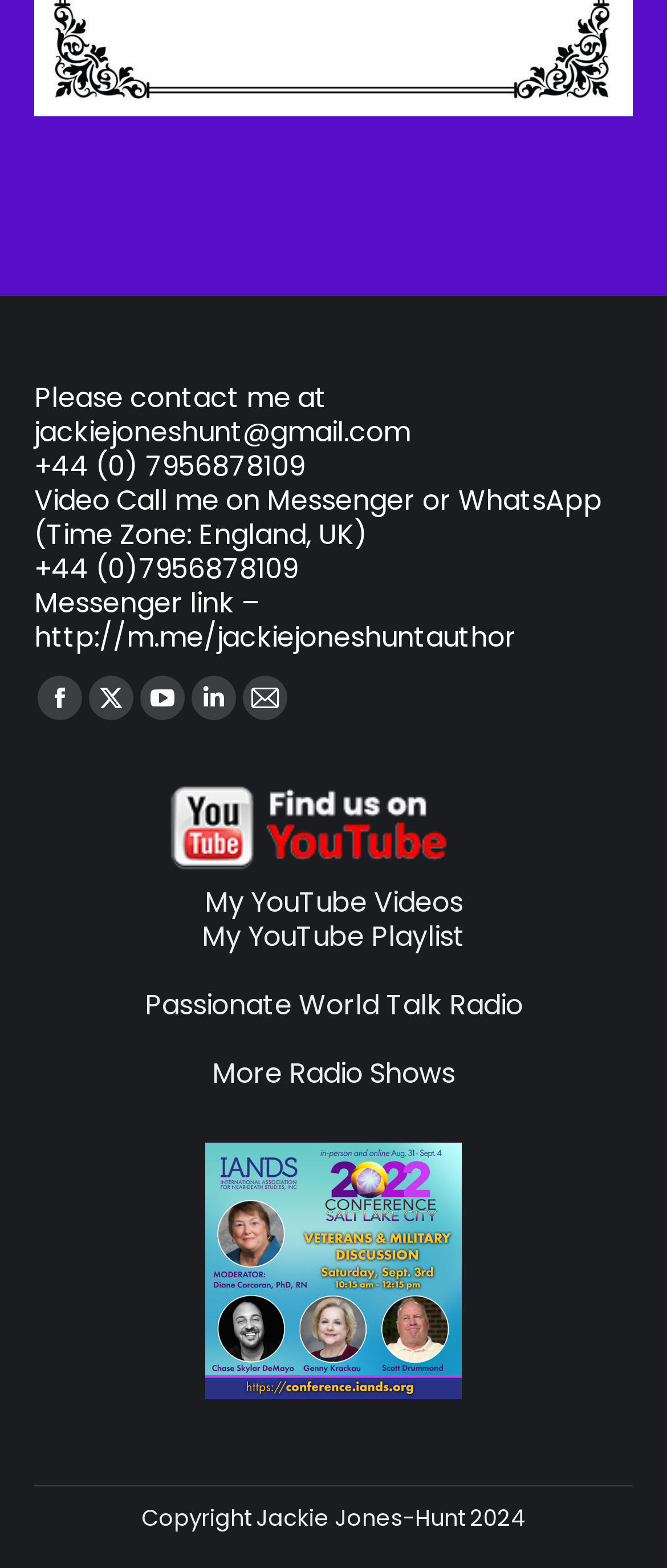Given the description of the UI element: "Website Sign In", predict the bounding box coordinates in the form of [left, top, right, bottom], with each value being a float between 0 and 1.

None